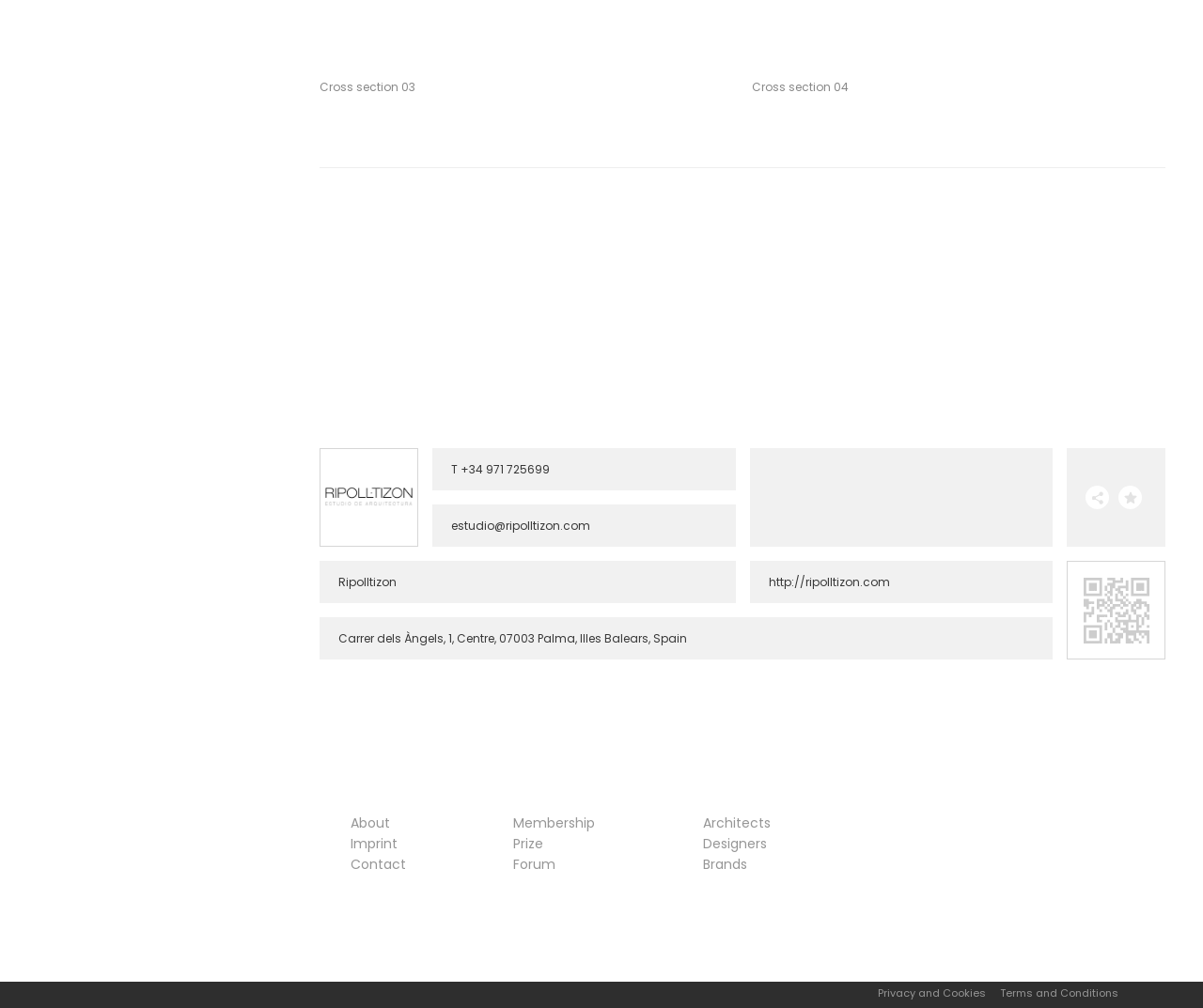Pinpoint the bounding box coordinates for the area that should be clicked to perform the following instruction: "View 'Architectures'".

[0.738, 0.766, 0.795, 0.836]